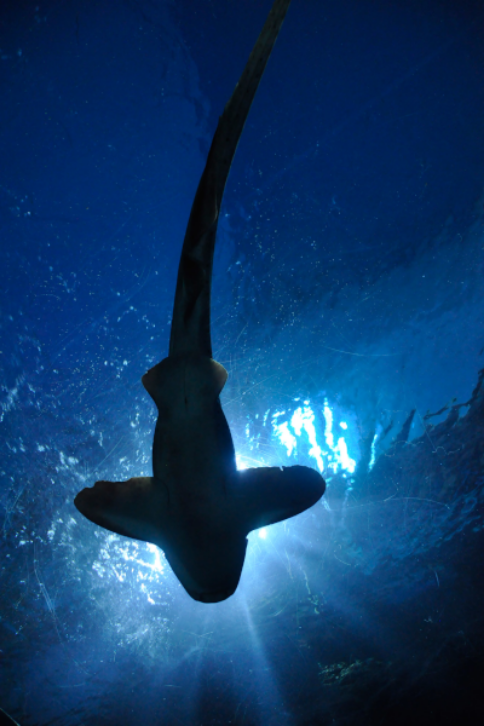Depict the image with a detailed narrative.

This striking image captures the silhouette of a hammerhead shark gracefully gliding through the crystal-clear waters. The powerful form of the shark is set against a backdrop of shimmering blue light that filters through the ocean's surface, highlighting the beauty of these formidable creatures. Hammerhead sharks are known to reach lengths of 3 to 13 feet and often inhabit offshore waters. This species is both awe-inspiring and a popular target for anglers seeking exciting fishing experiences in Destin, Florida. The captivating interplay of light and shadow serves to emphasize the shark's distinctive head shape, making this a remarkable depiction of marine life in its natural habitat.